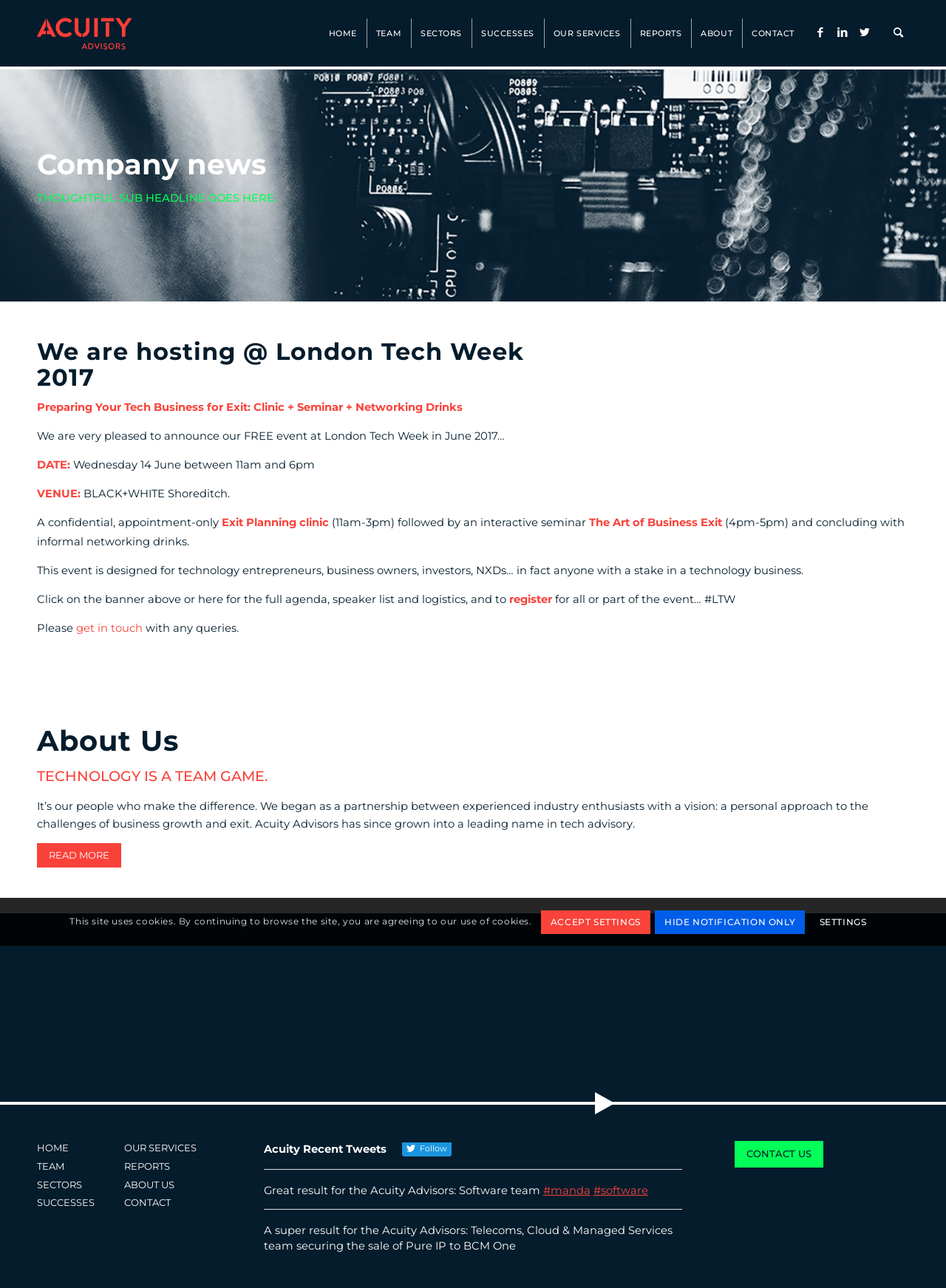Please identify the coordinates of the bounding box that should be clicked to fulfill this instruction: "Click on the 'REGISTER' link".

[0.538, 0.46, 0.584, 0.471]